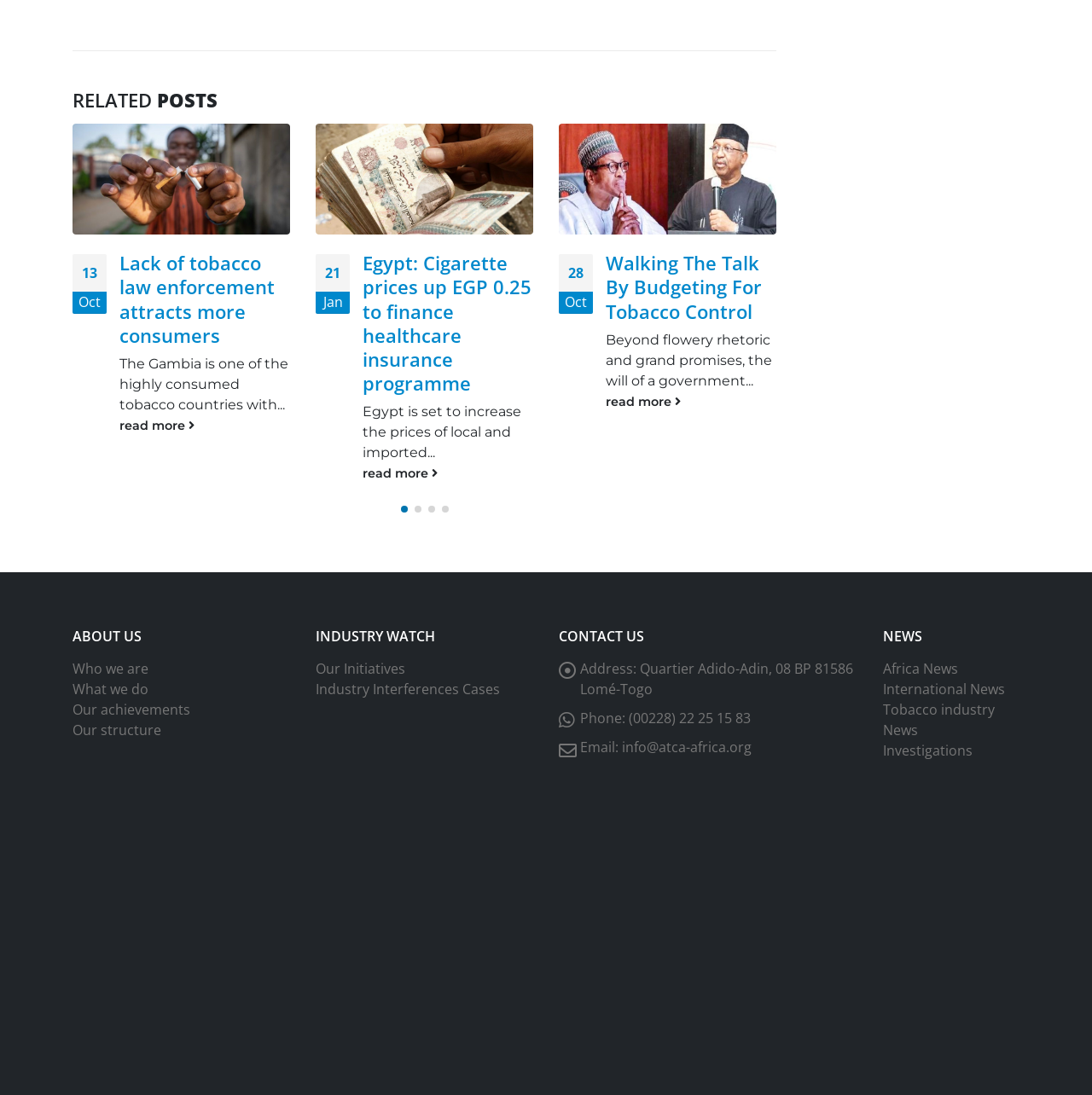Please determine the bounding box coordinates for the UI element described here. Use the format (top-left x, top-left y, bottom-right x, bottom-right y) with values bounded between 0 and 1: read more

[0.555, 0.379, 0.711, 0.398]